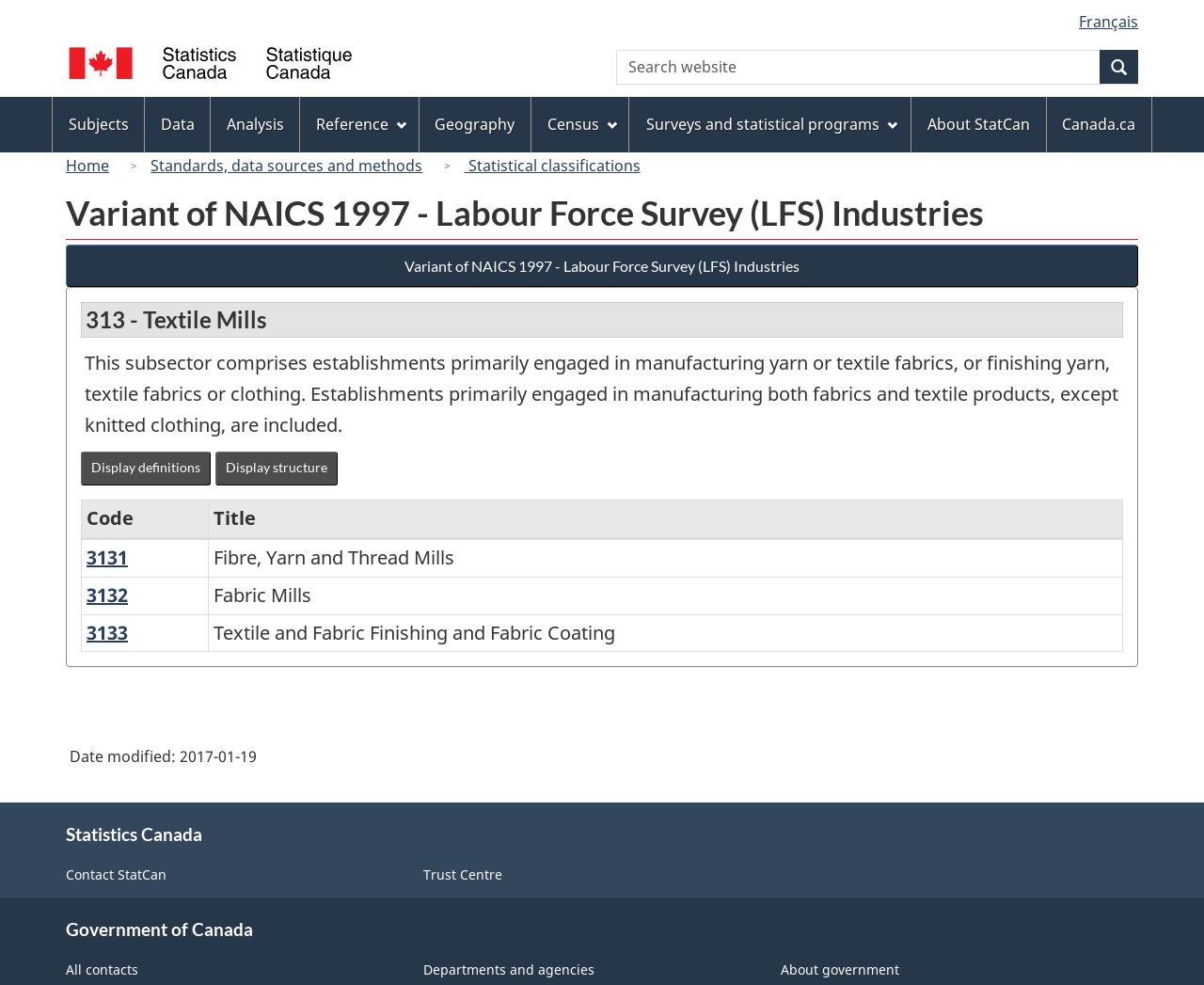What is the main topic of this webpage?
Provide a detailed and well-explained answer to the question.

The main topic of this webpage is Textile Mills, which is a subsector of Labour Force Survey (LFS) Industries, as indicated by the heading '313 - Textile Mills' and the description 'This subsector comprises establishments primarily engaged in manufacturing yarn or textile fabrics, or finishing yarn, textile fabrics or clothing.'